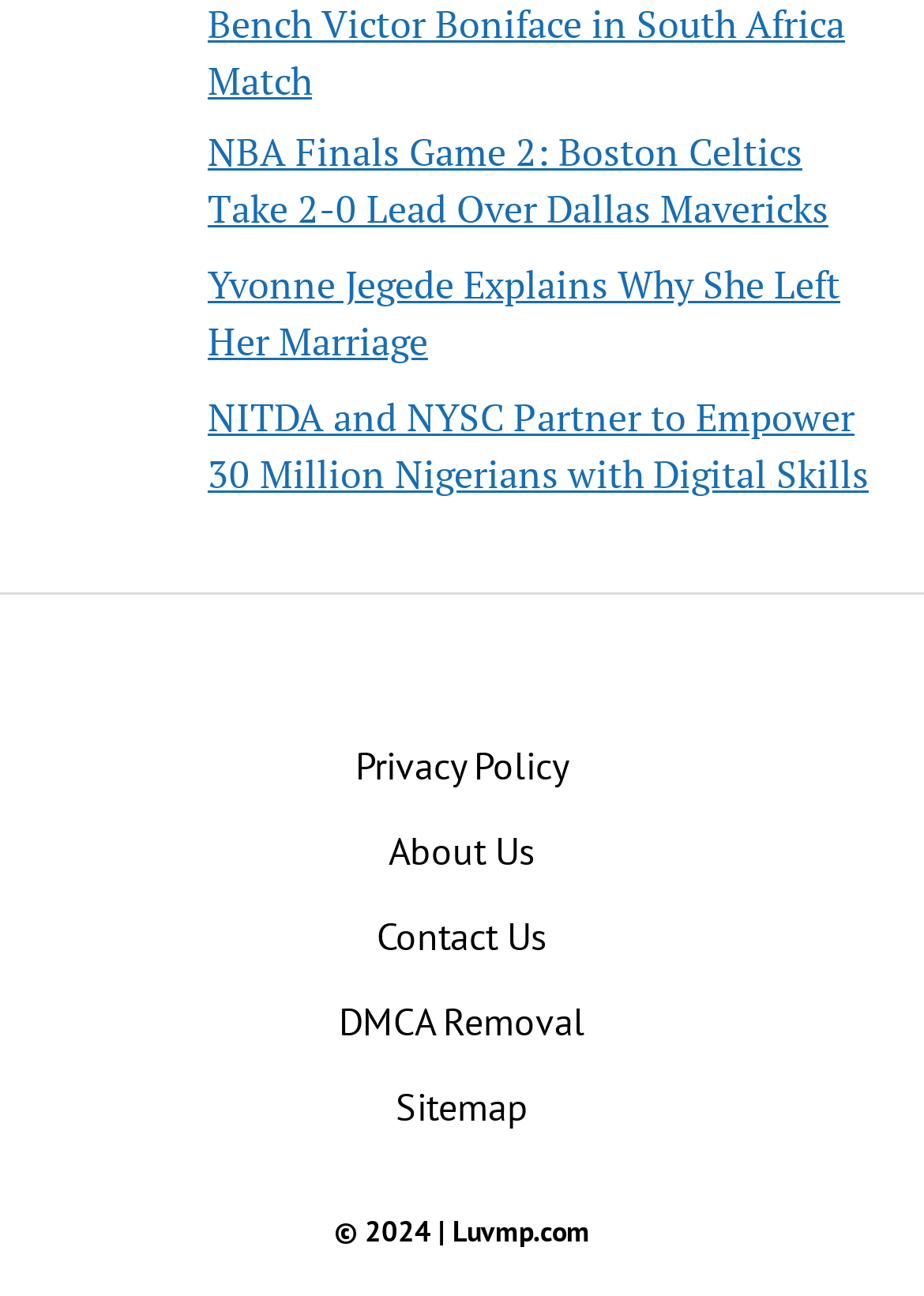How many links are present at the bottom of the page?
Relying on the image, give a concise answer in one word or a brief phrase.

6